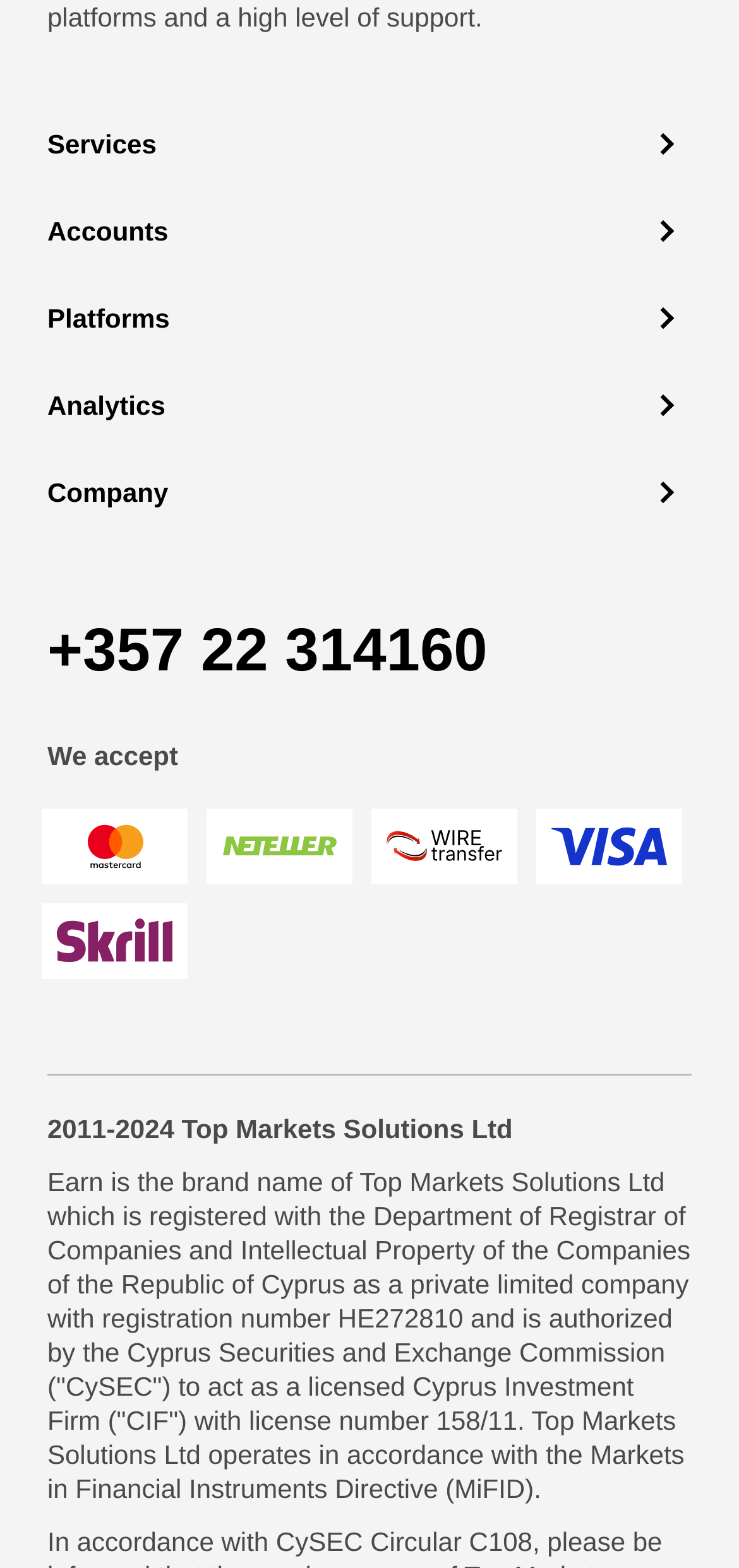What is the phone number on the website?
Give a detailed explanation using the information visible in the image.

I found a link element with the text '+357 22 314160' which appears to be a phone number. The bounding box coordinates of this element are [0.064, 0.392, 0.66, 0.436].